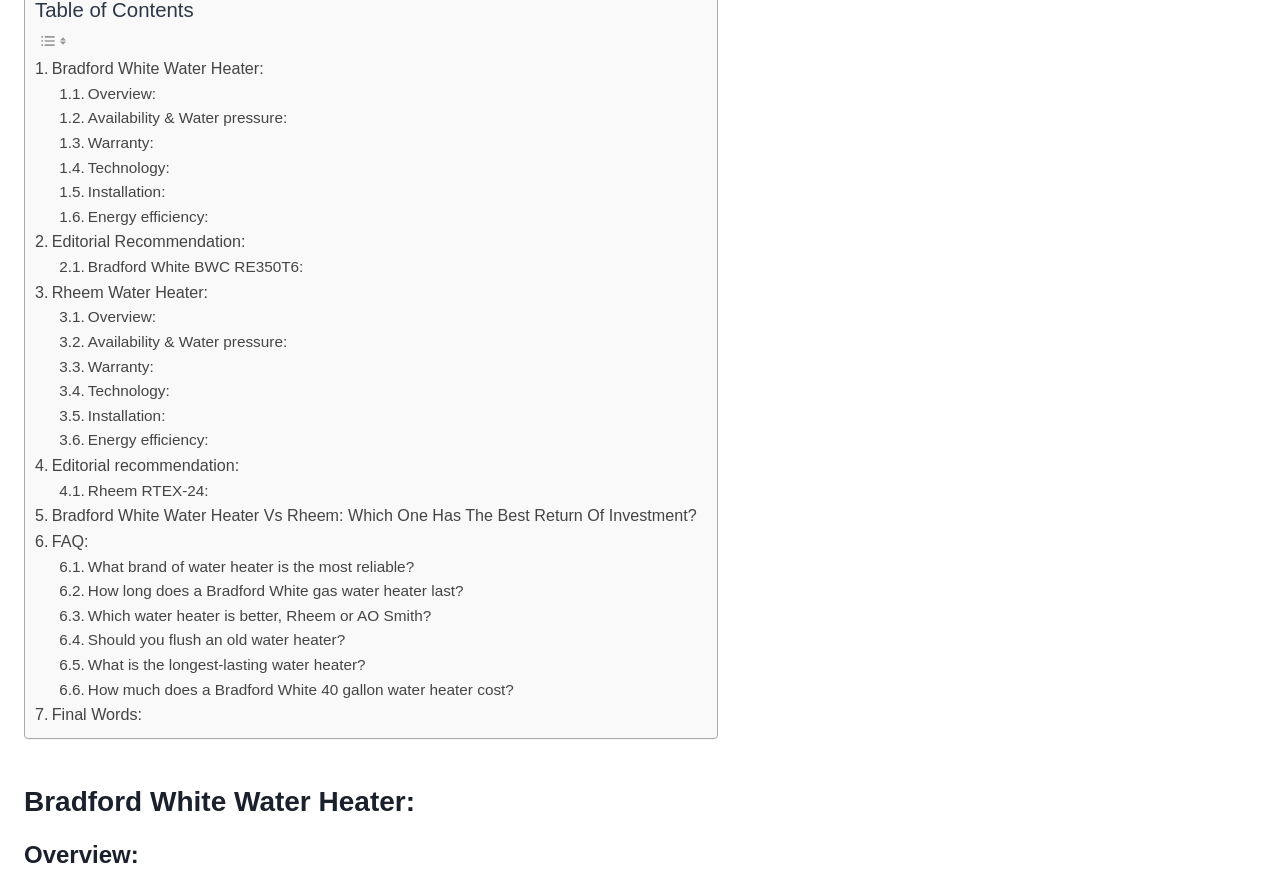What is the last section of the webpage?
Please ensure your answer to the question is detailed and covers all necessary aspects.

The last link on the webpage is '. Final Words:' which indicates that the last section of the webpage is 'Final Words'.